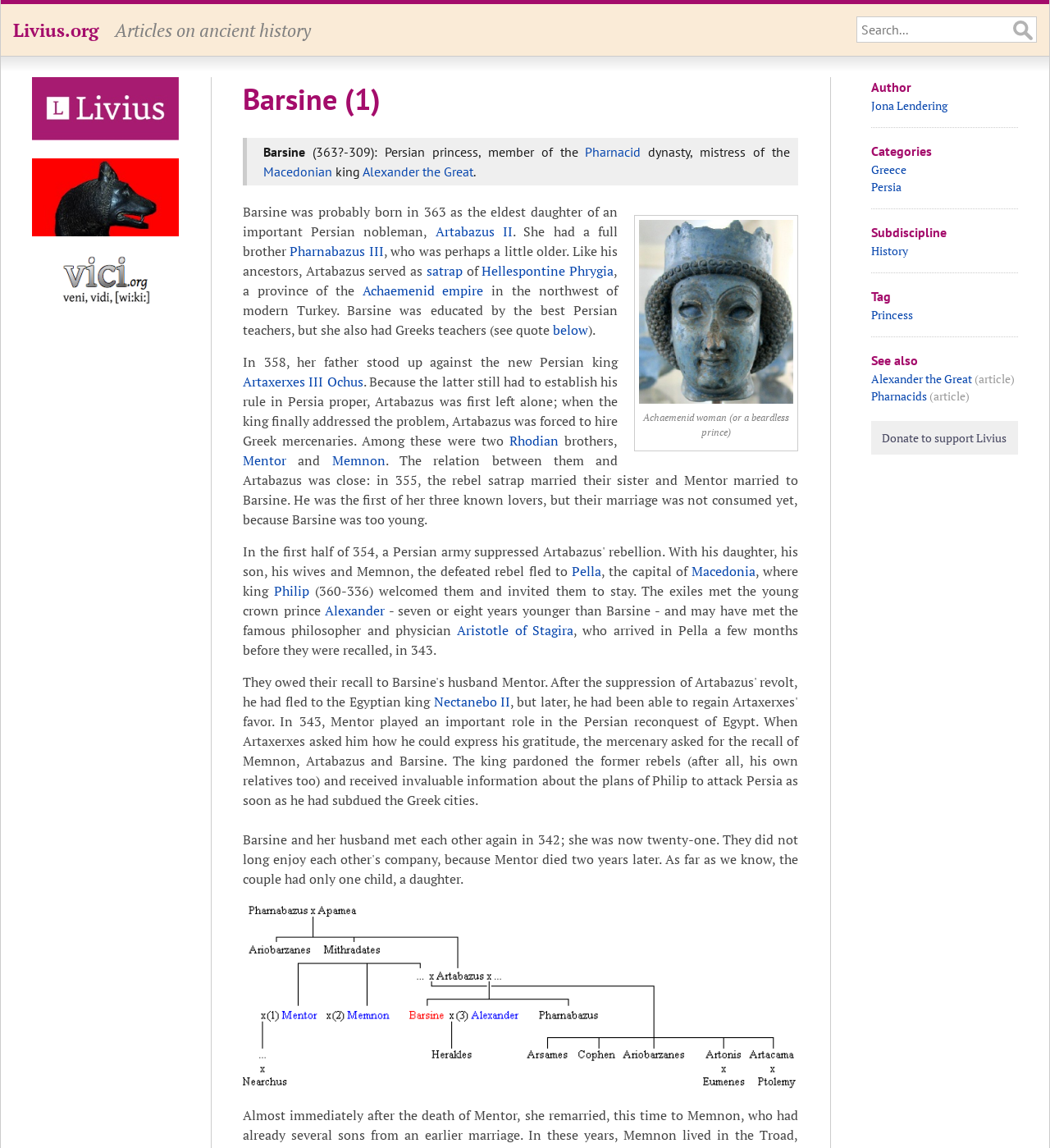Provide a short, one-word or phrase answer to the question below:
What is the name of the author of this webpage?

Jona Lendering